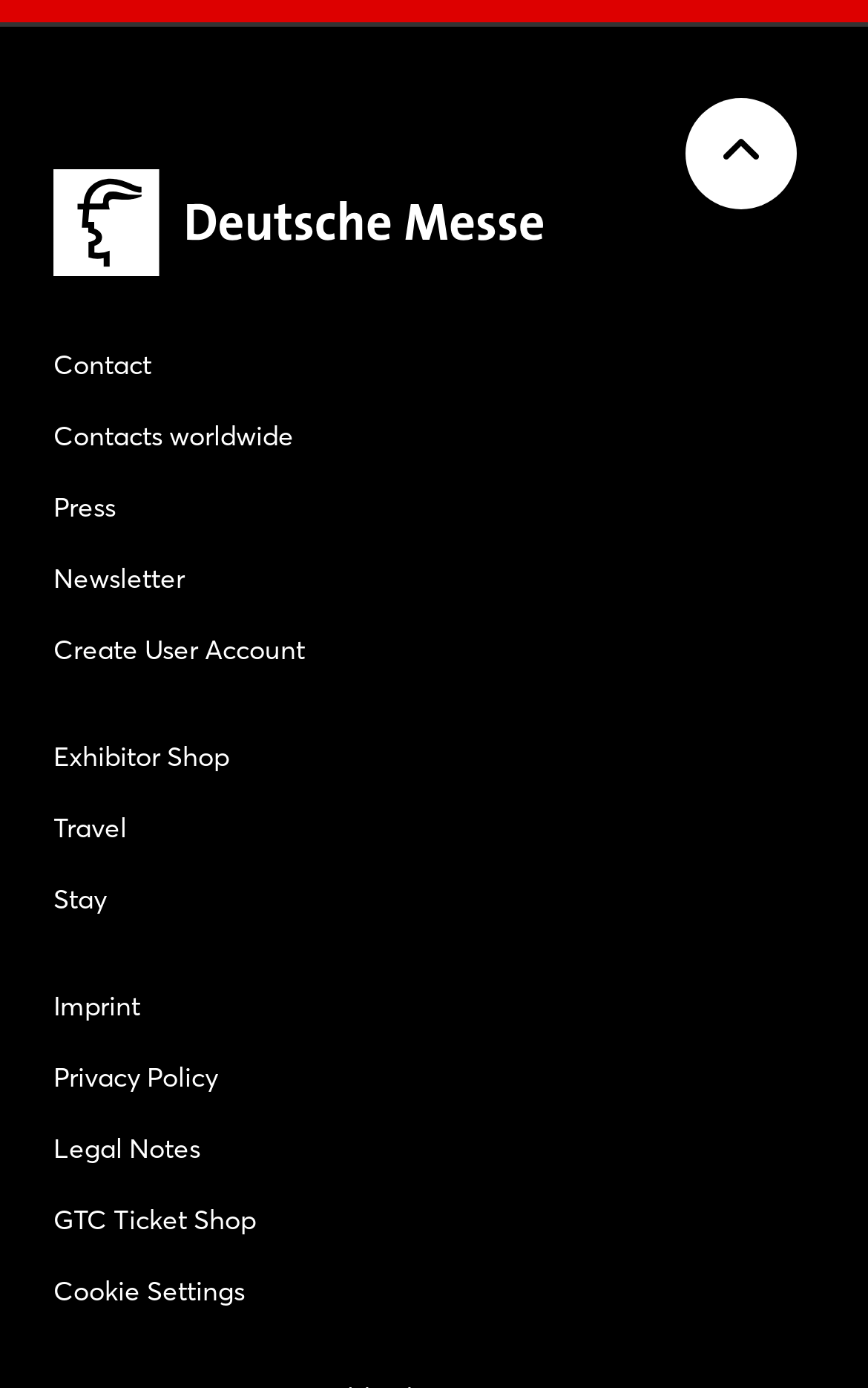How many links are there on the webpage?
Observe the image and answer the question with a one-word or short phrase response.

15